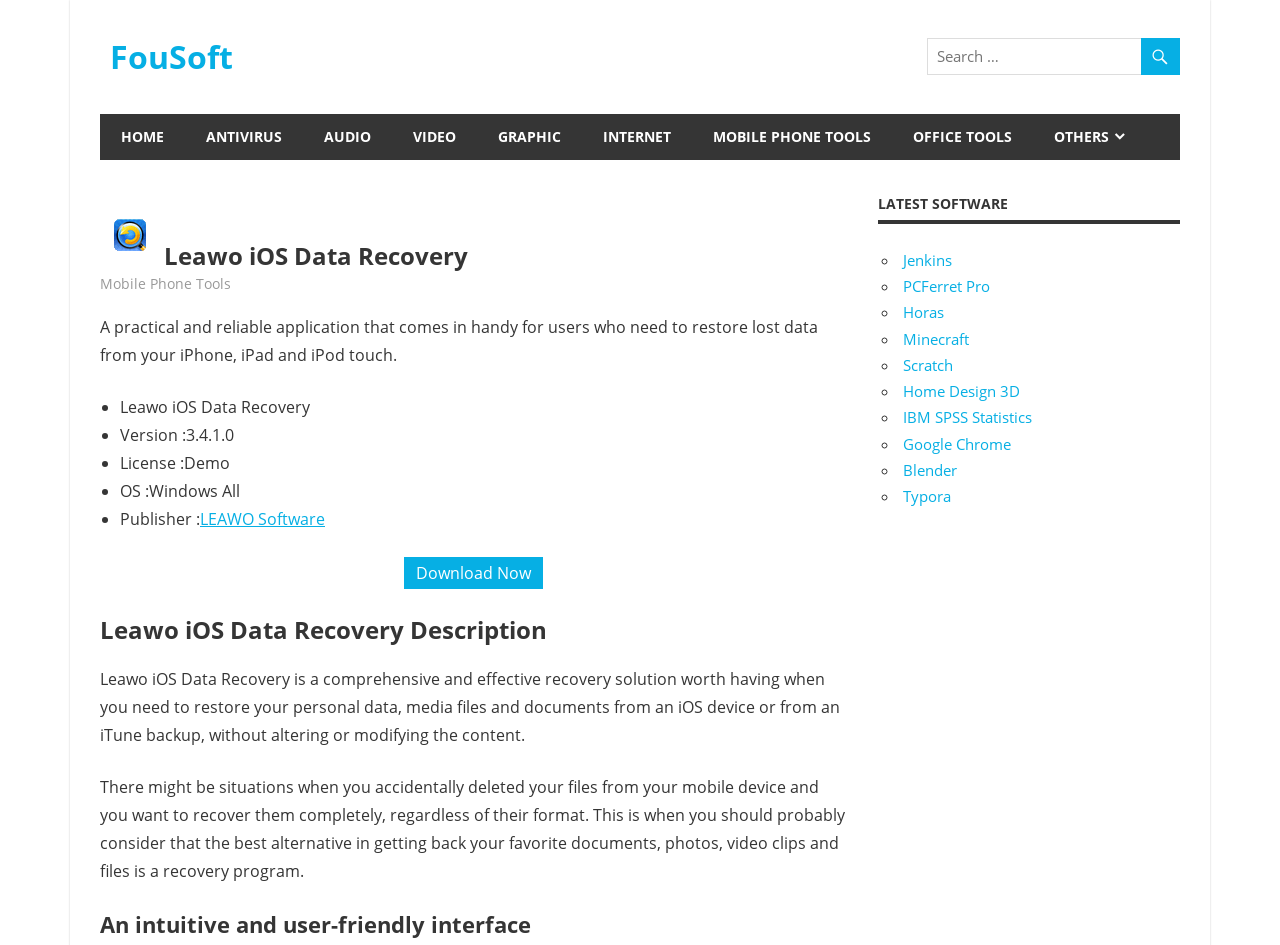What is the name of the software being described?
Could you please answer the question thoroughly and with as much detail as possible?

I found the answer by looking at the heading 'Leawo iOS Data Recovery' and the static text 'A practical and reliable application that comes in handy for users who need to restore lost data from your iPhone, iPad and iPod touch.' which suggests that the software being described is Leawo iOS Data Recovery.